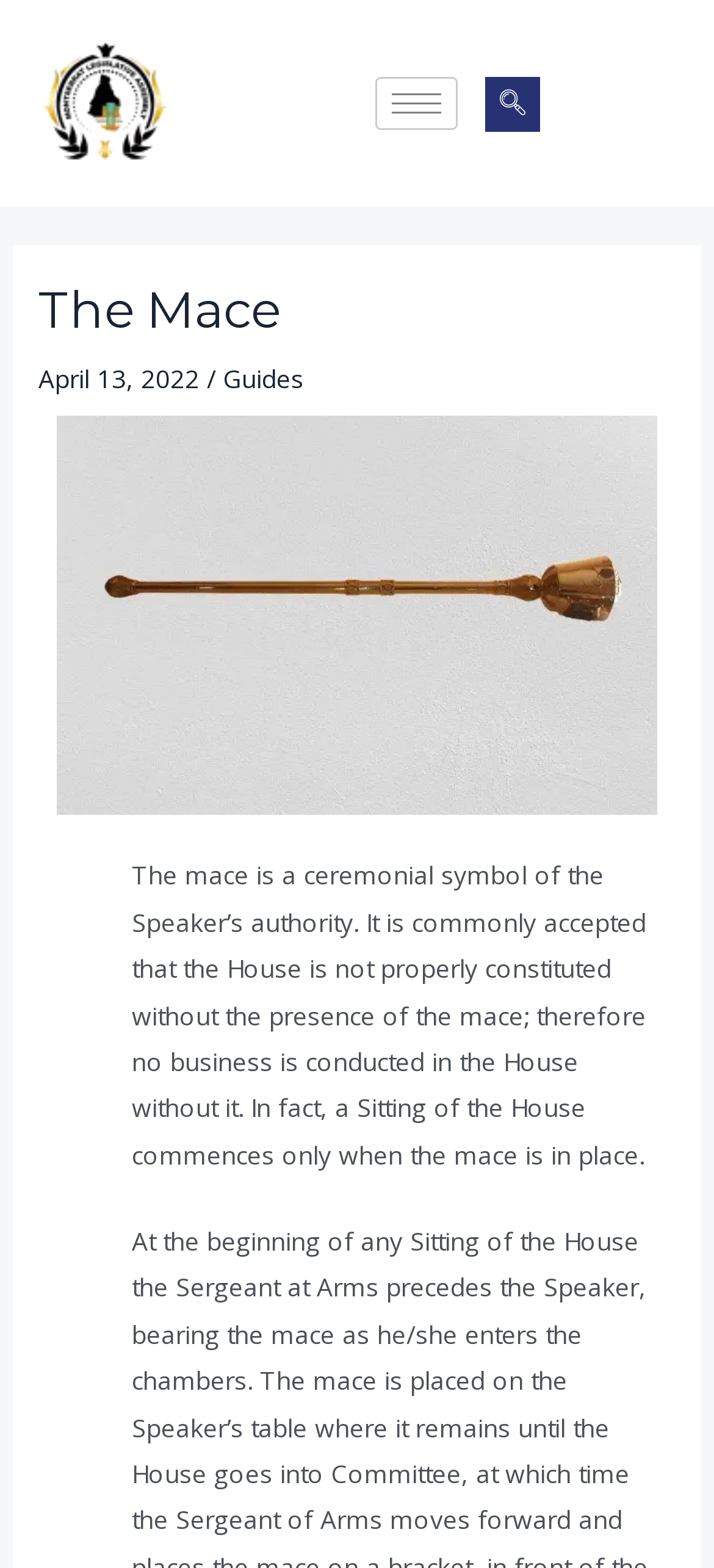What is the purpose of the hamburger icon?
Using the image as a reference, give an elaborate response to the question.

The hamburger icon is a common UI element used to toggle a menu or navigation, but its specific purpose on this webpage is not explicitly stated.